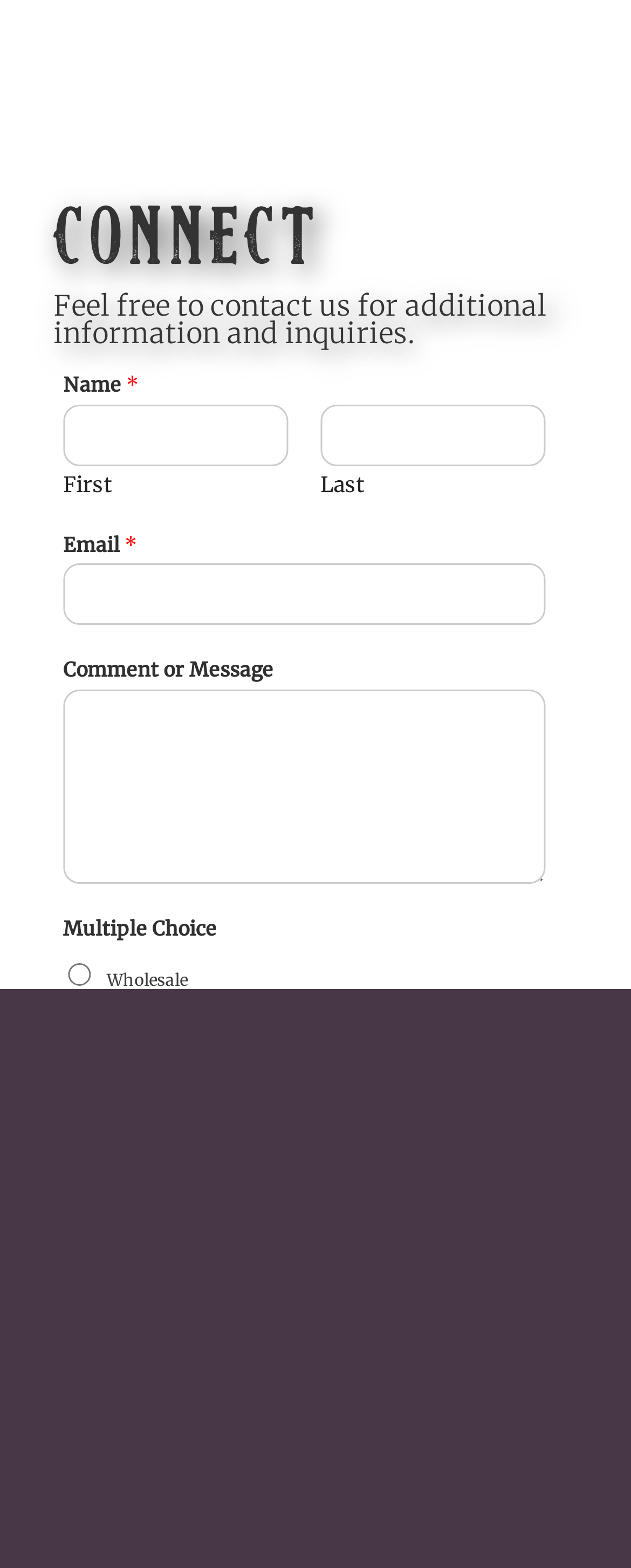From the screenshot, find the bounding box of the UI element matching this description: "parent_node: Last name="wpforms[fields][0][last]"". Supply the bounding box coordinates in the form [left, top, right, bottom], each a float between 0 and 1.

[0.508, 0.258, 0.865, 0.297]